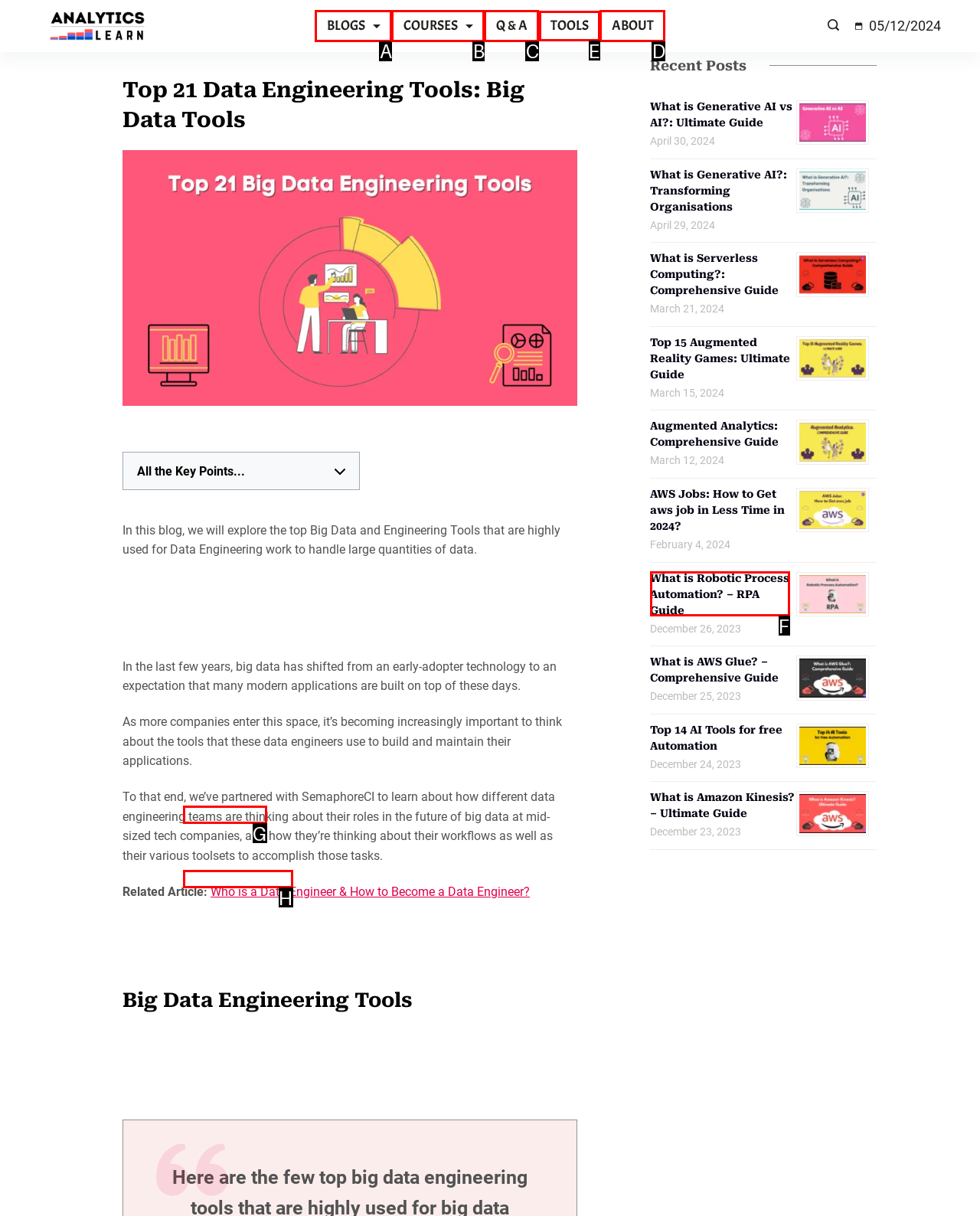Find the correct option to complete this instruction: Click on the 'TOOLS' link. Reply with the corresponding letter.

E